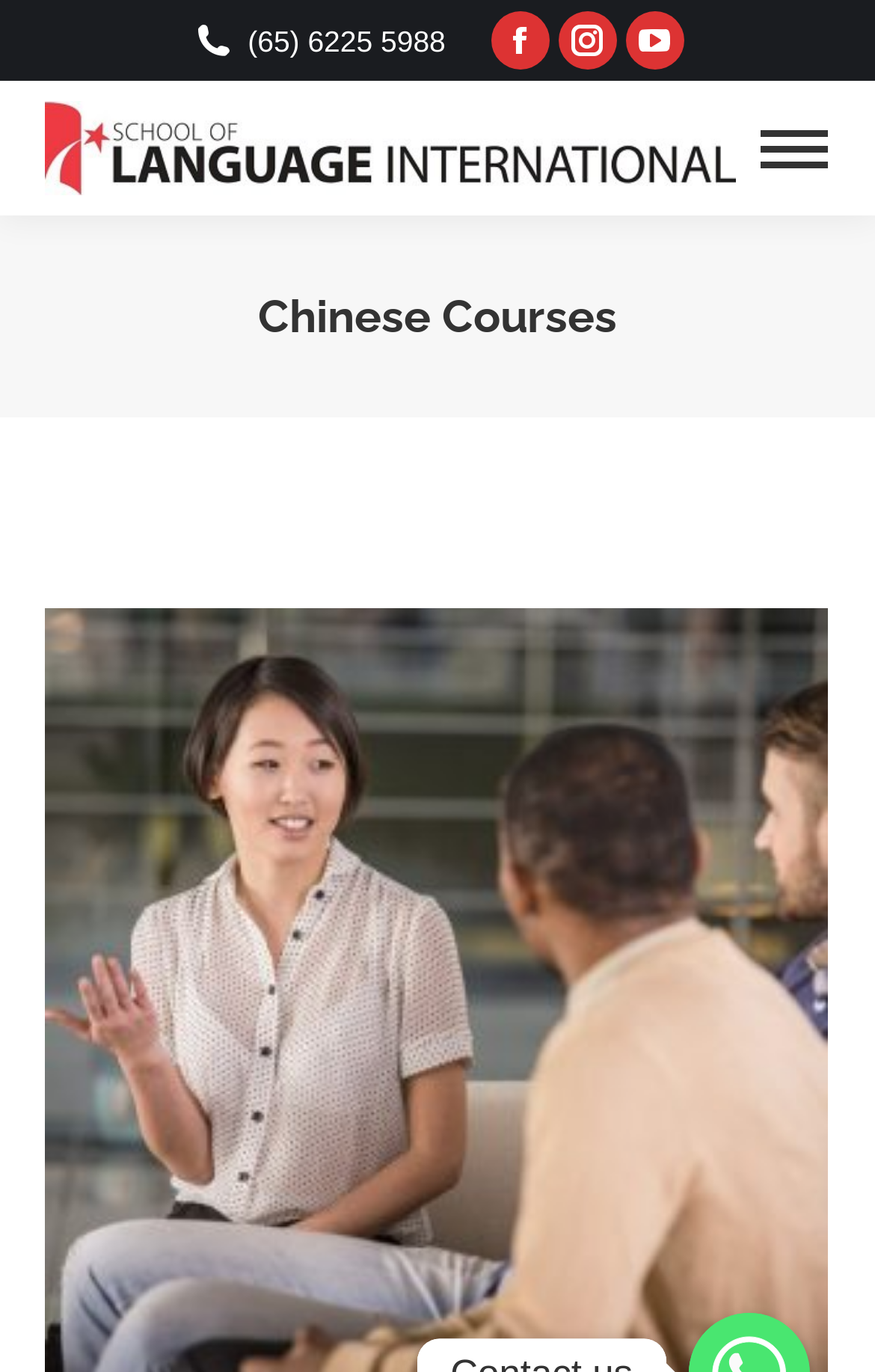What type of courses are offered?
Carefully examine the image and provide a detailed answer to the question.

I found the type of courses offered by looking at the heading element with the text 'Chinese Courses' which is located in the middle of the page.